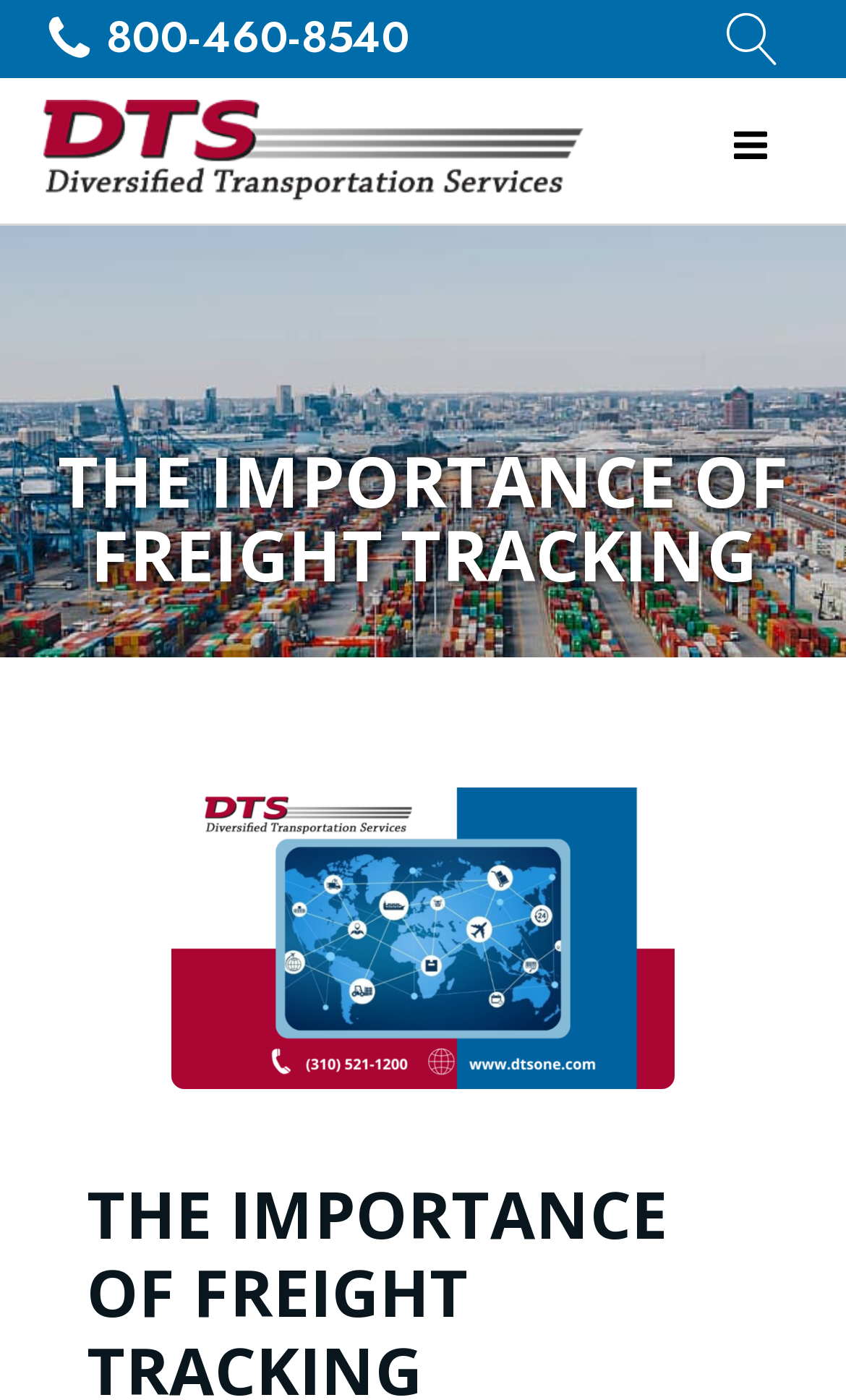Respond to the following question using a concise word or phrase: 
Is the navigation menu expanded?

No